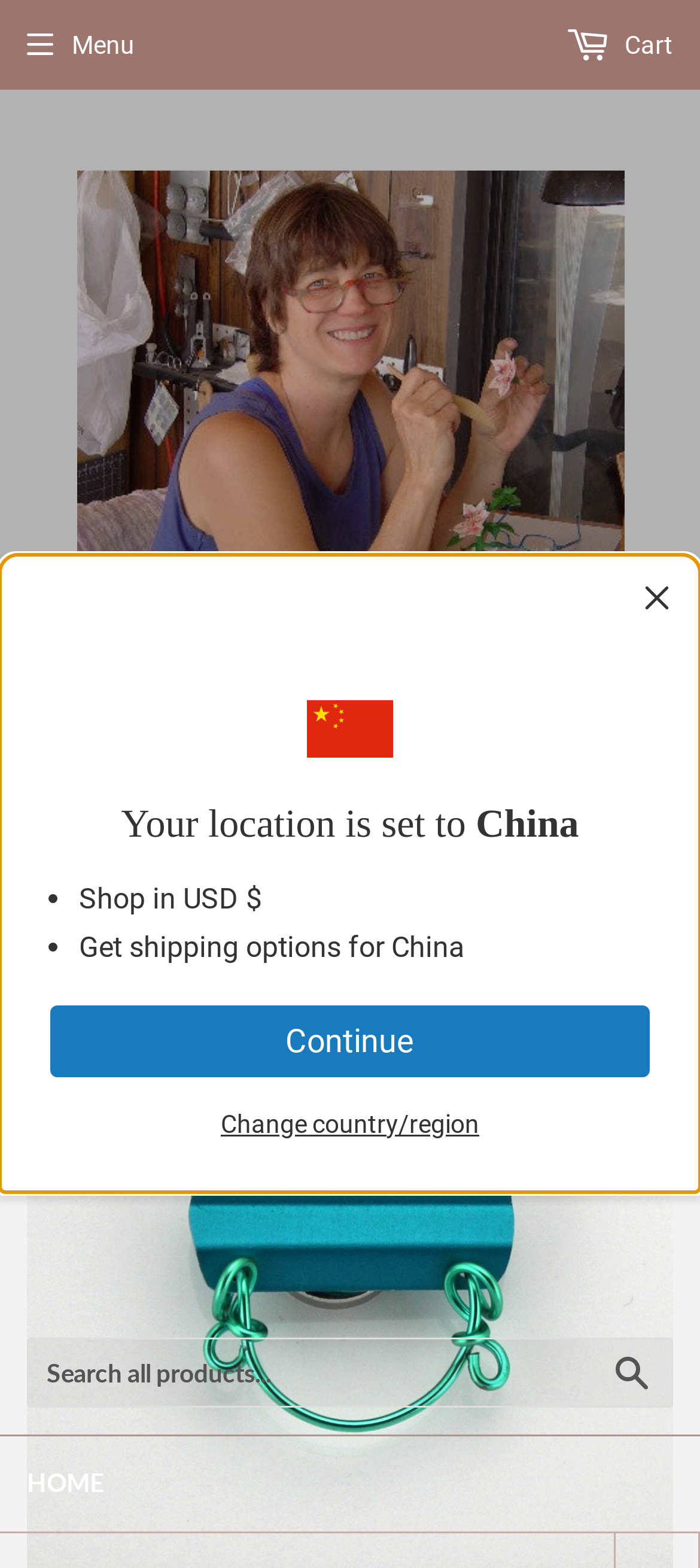Locate and extract the headline of this webpage.

Magnetic Eyeglass Holder in Turquoise